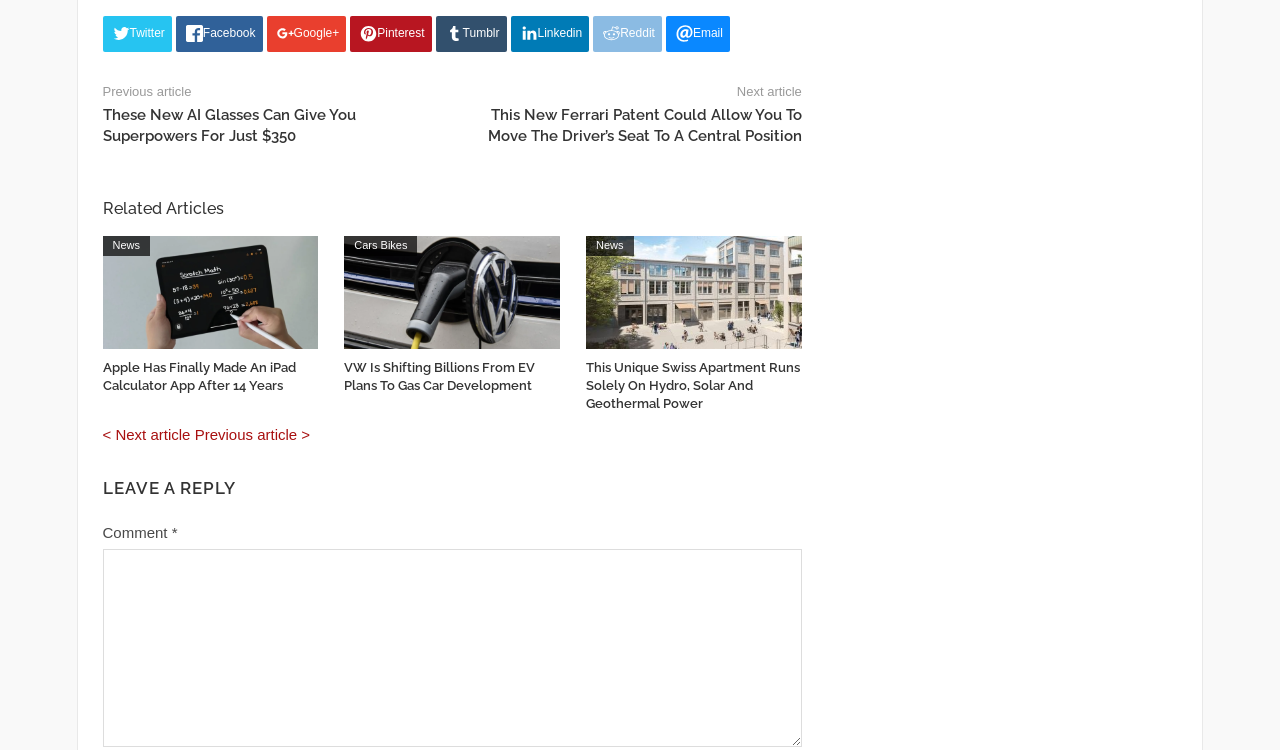Find and provide the bounding box coordinates for the UI element described here: "Cars Bikes". The coordinates should be given as four float numbers between 0 and 1: [left, top, right, bottom].

[0.269, 0.314, 0.326, 0.342]